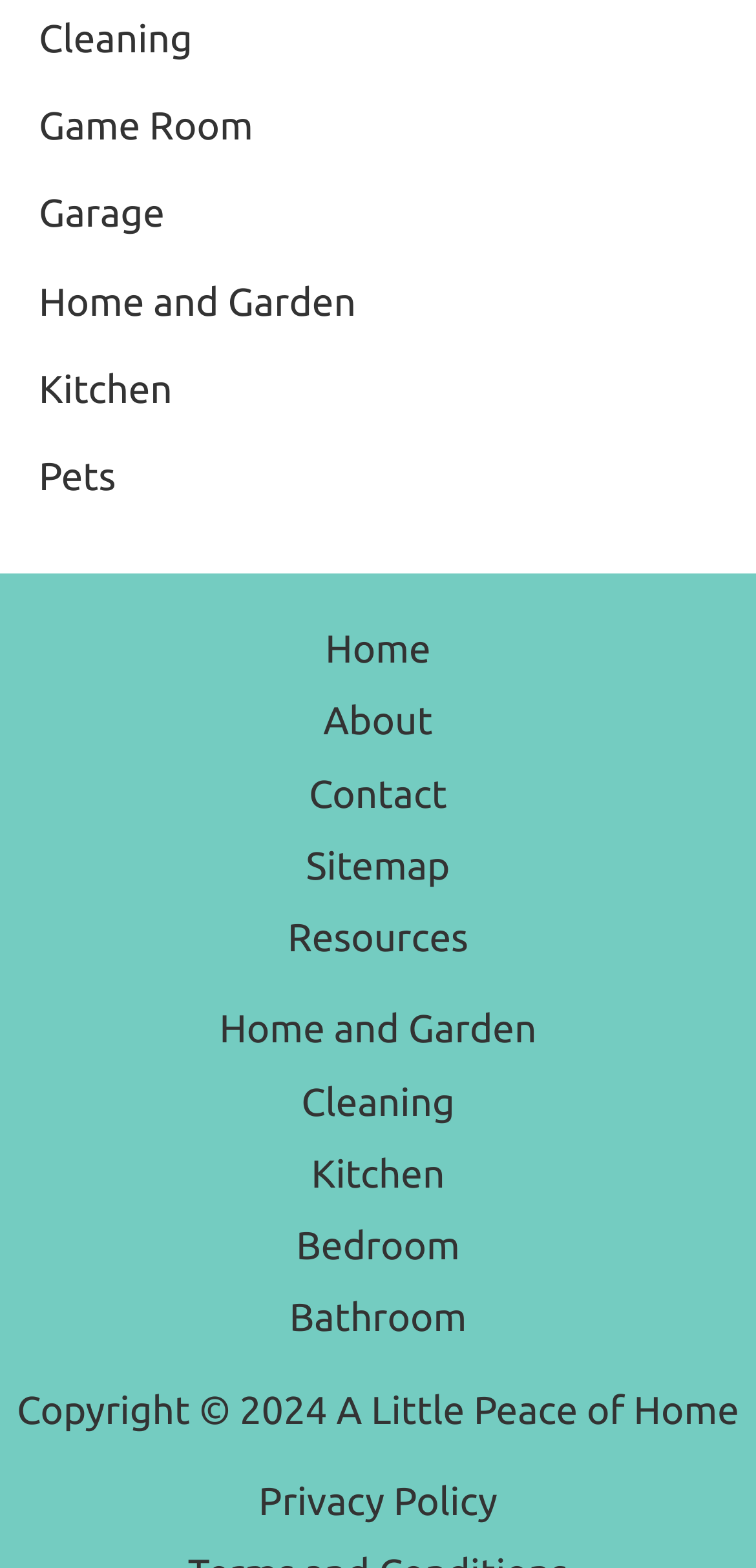Pinpoint the bounding box coordinates for the area that should be clicked to perform the following instruction: "navigate to home page".

[0.379, 0.39, 0.621, 0.436]